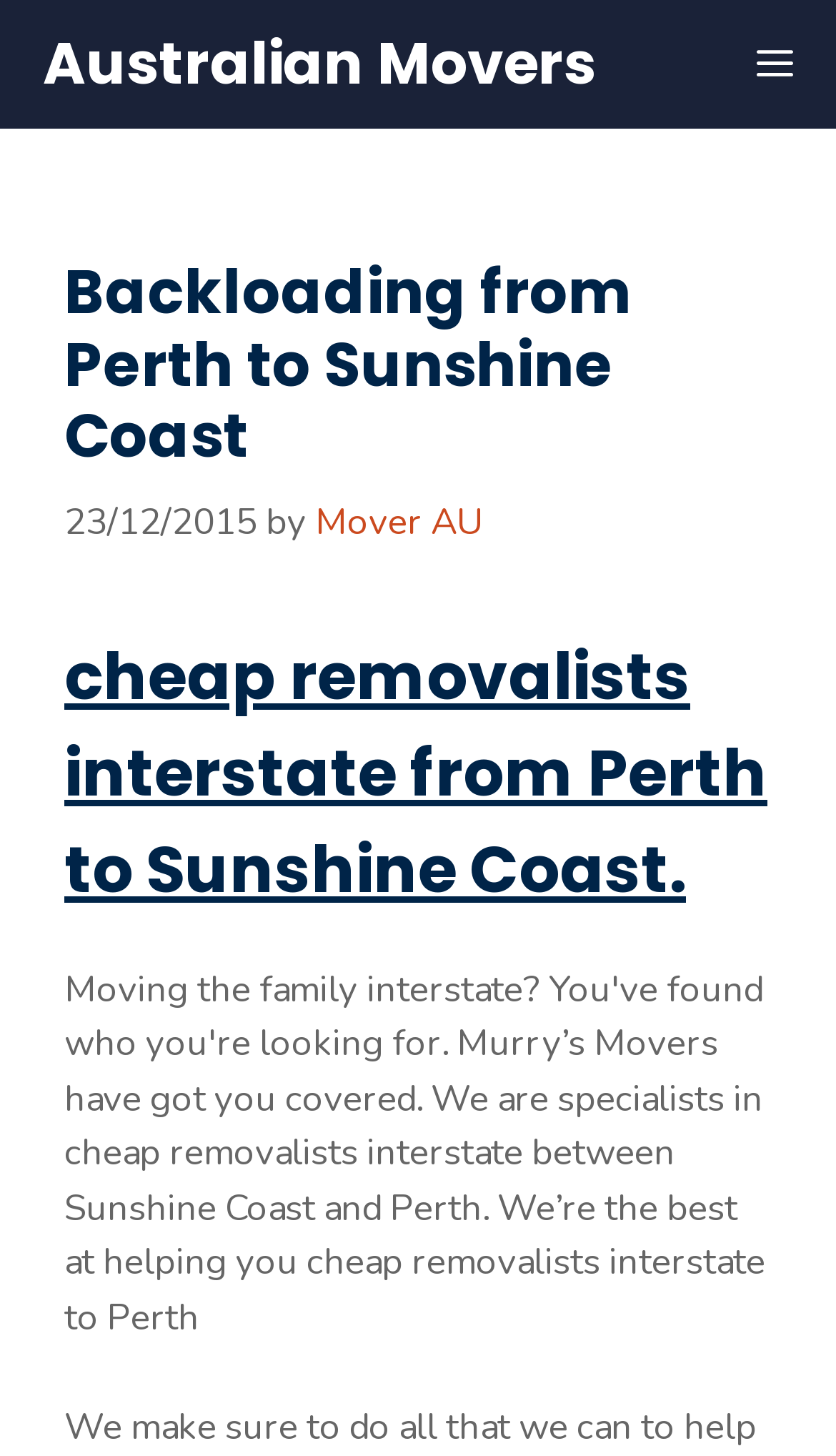Can you look at the image and give a comprehensive answer to the question:
How many days a week are pickups available?

This information can be inferred from the meta description, which mentions 'Pickups available 7 days a week'.